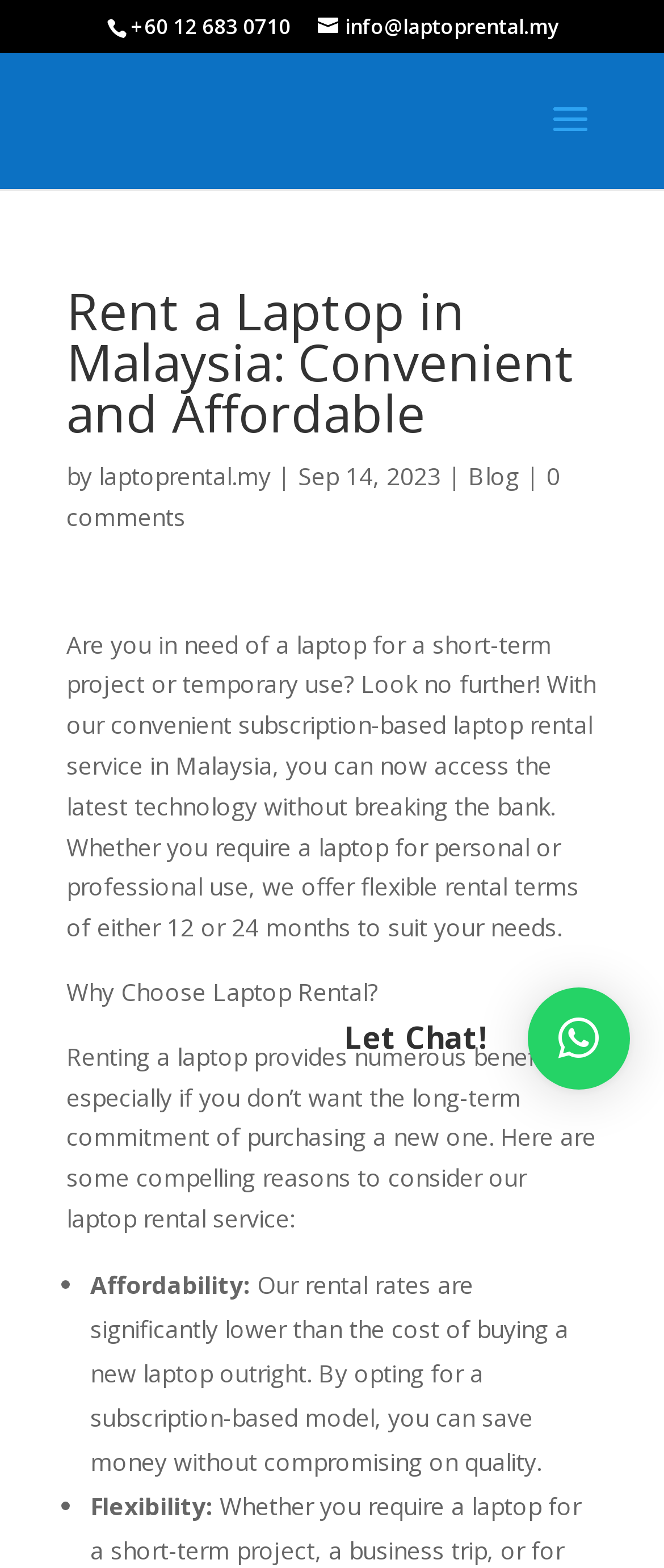Answer the question using only a single word or phrase: 
What is the purpose of the 'Let Chat!' button?

To initiate a chat